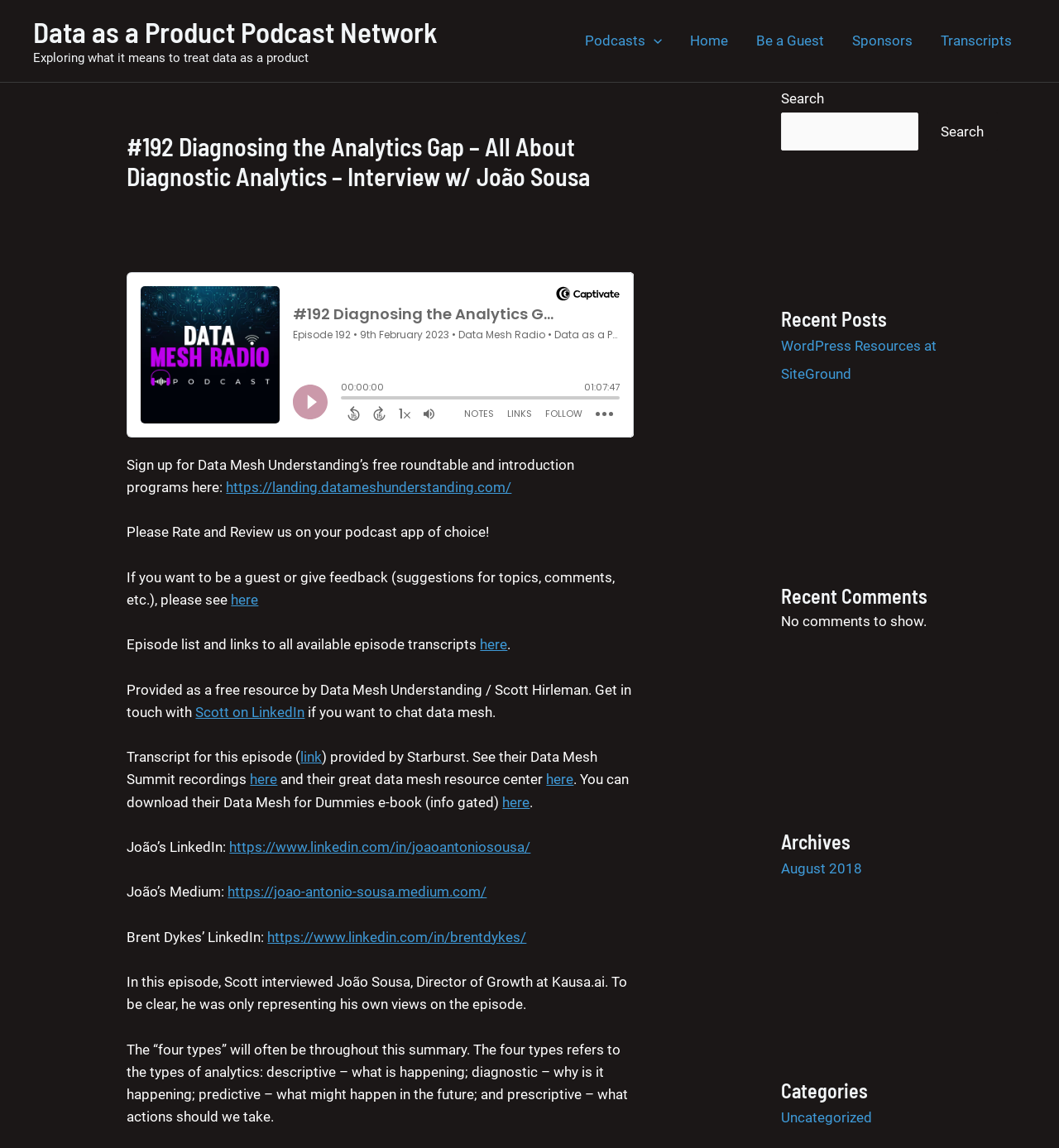What is the topic of the current episode?
Please ensure your answer is as detailed and informative as possible.

I found the answer by reading the heading element with the text '#192 Diagnosing the Analytics Gap – All About Diagnostic Analytics – Interview w/ João Sousa'. The topic of the current episode is Diagnostic Analytics.